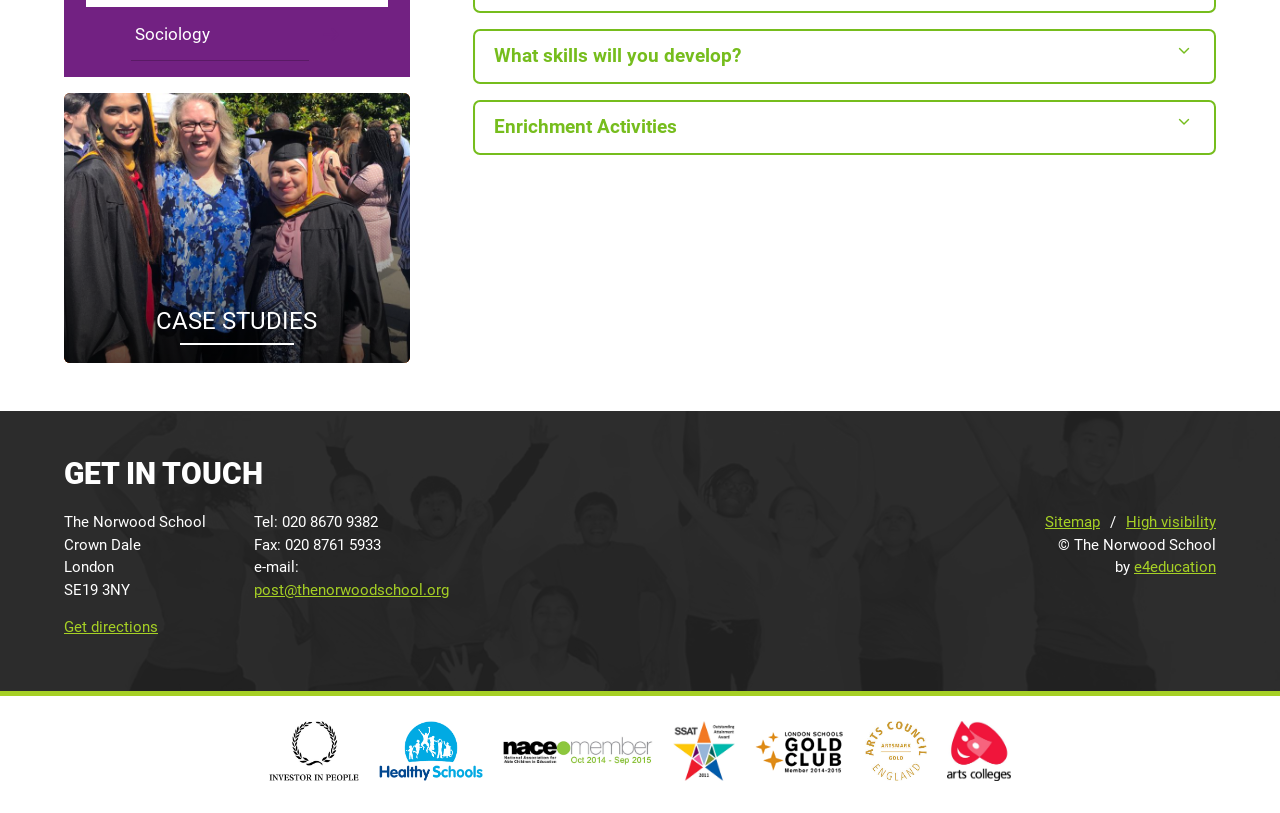Given the element description Find out moreCase Studies, identify the bounding box coordinates for the UI element on the webpage screenshot. The format should be (top-left x, top-left y, bottom-right x, bottom-right y), with values between 0 and 1.

[0.05, 0.114, 0.32, 0.446]